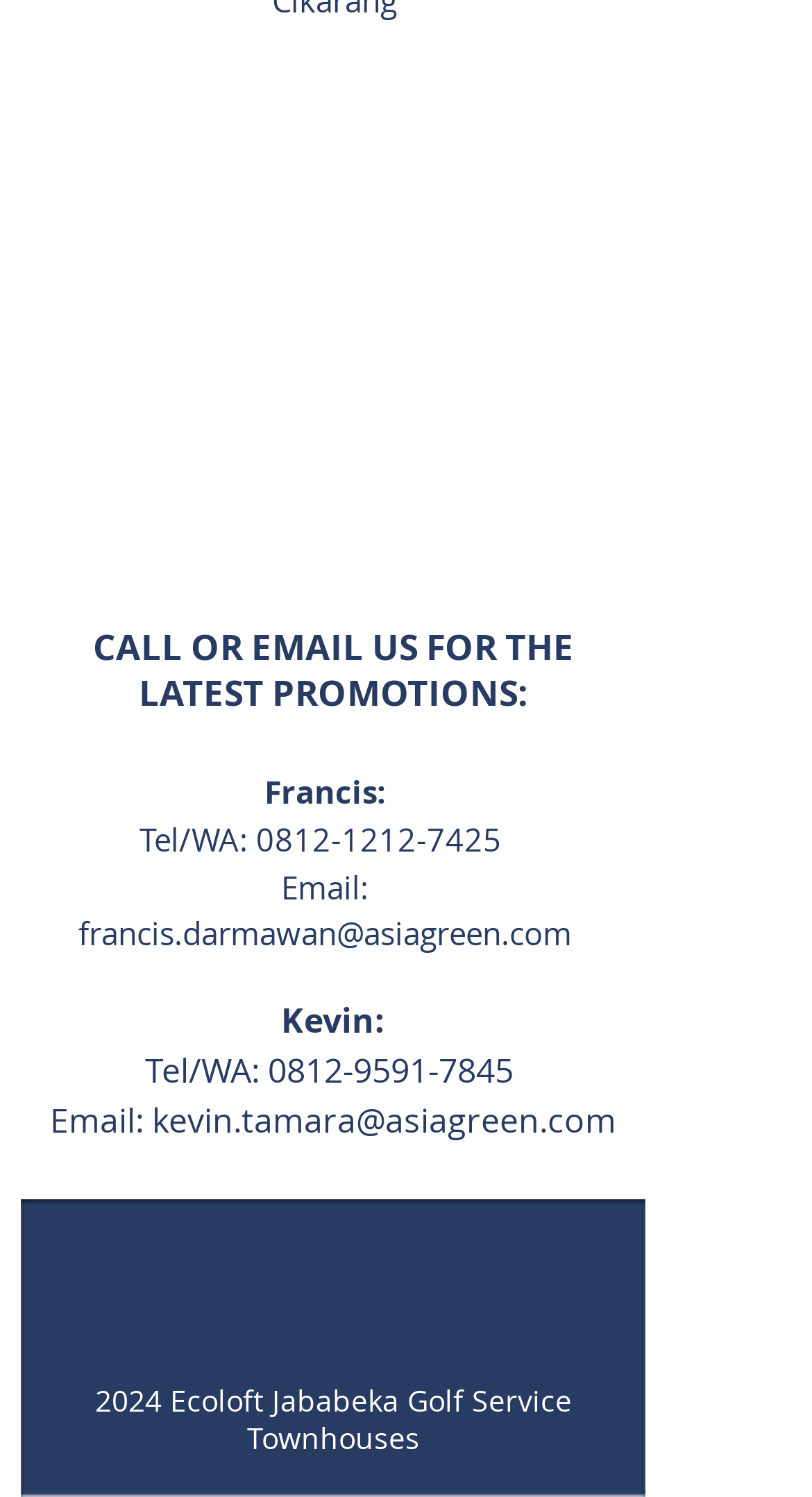What is the purpose of the Whatsapp-icon-design-on-transparent-background-PNG.png image?
Provide an in-depth and detailed explanation in response to the question.

I found an image element with the text 'Whatsapp-icon-design-on-transparent-background-PNG.png' and a link element nearby, indicating that this image is used to link to Whatsapp.